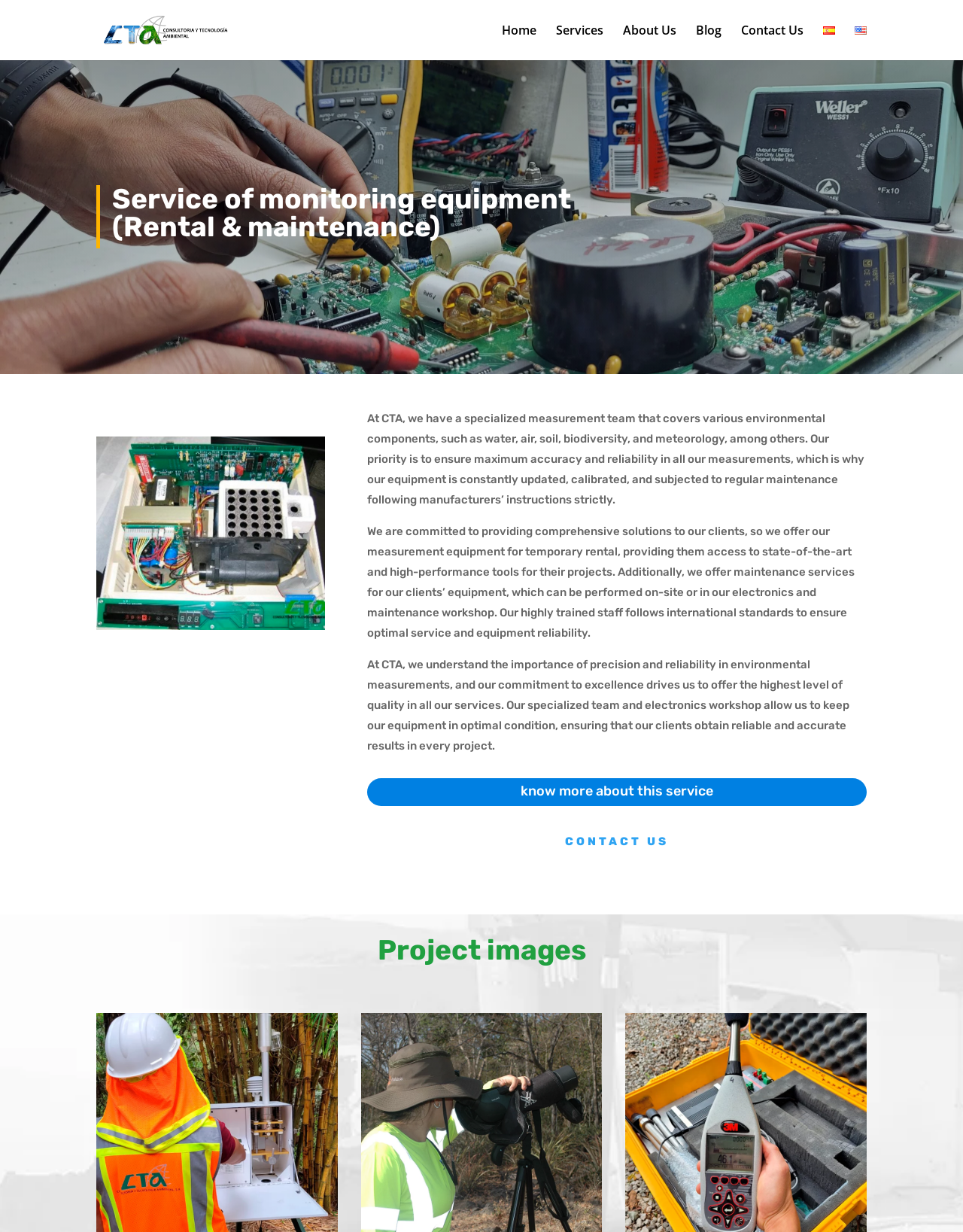Provide a brief response using a word or short phrase to this question:
Where can maintenance services be performed?

On-site or in workshop